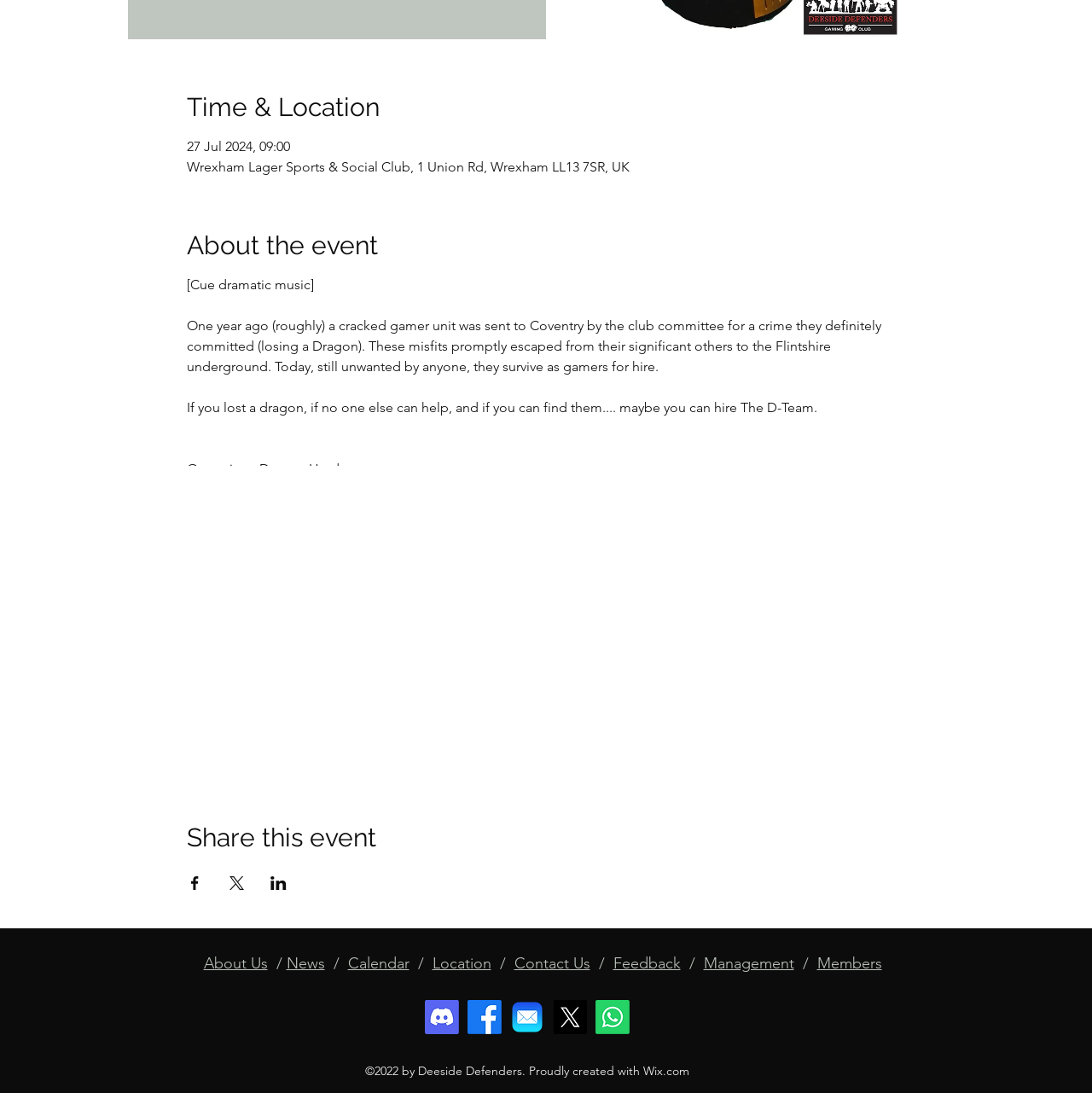Using the provided element description, identify the bounding box coordinates as (top-left x, top-left y, bottom-right x, bottom-right y). Ensure all values are between 0 and 1. Description: Contact Us

[0.471, 0.873, 0.54, 0.89]